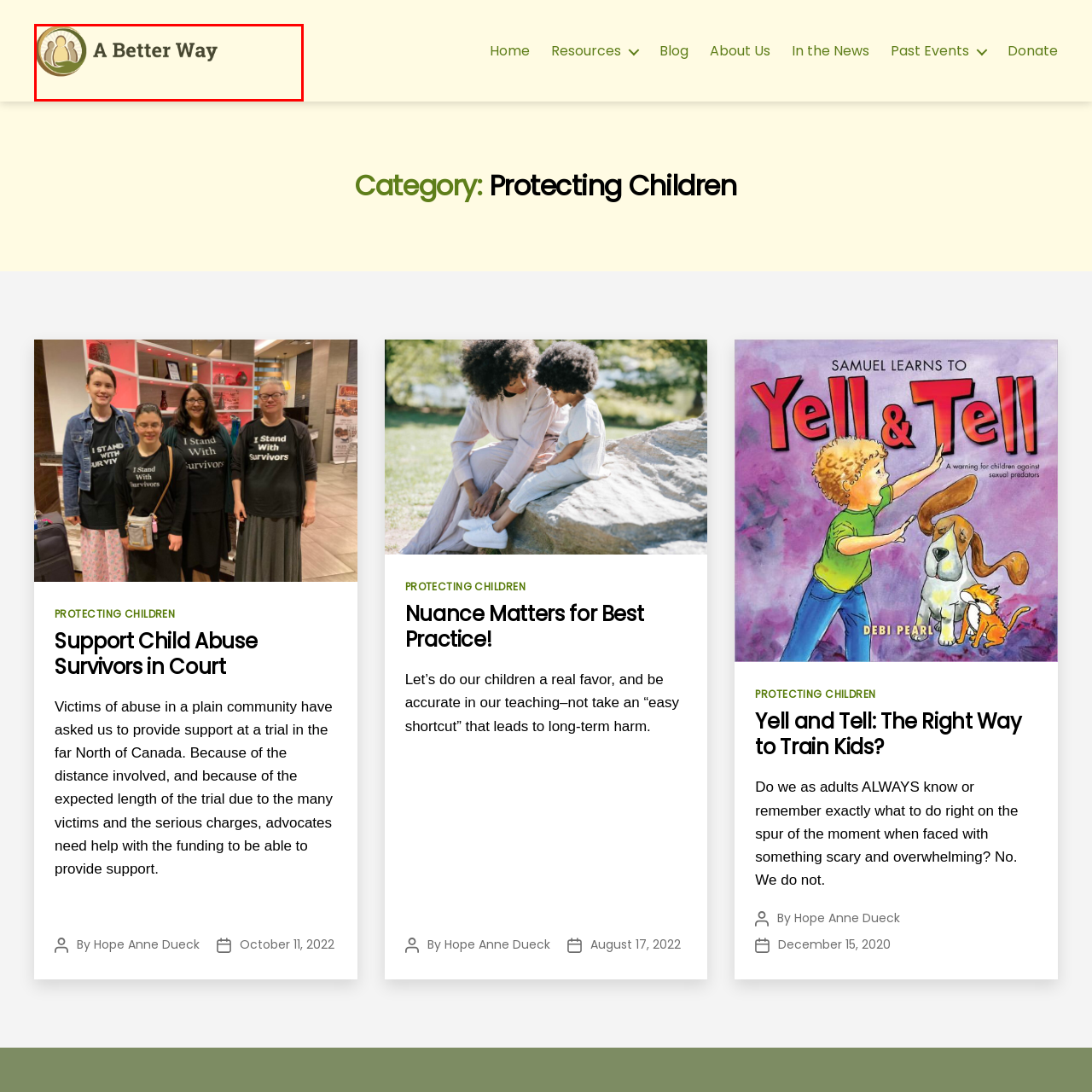Generate a comprehensive caption for the image section marked by the red box.

The image is a logo for "A Better Way: Education and Support," featuring a circular design that incorporates stylized figures of two adults and a child, symbolizing guidance and support. The color palette combines earthy tones with greens and browns, emphasizing a sense of warmth and community. The logo is accompanied by the text "A Better Way" in a friendly, approachable font, highlighting the organization's mission to offer educational resources and support for protecting children. This logo likely serves as a key visual element for the organization's webpage, signaling its focus on child advocacy and support initiatives.